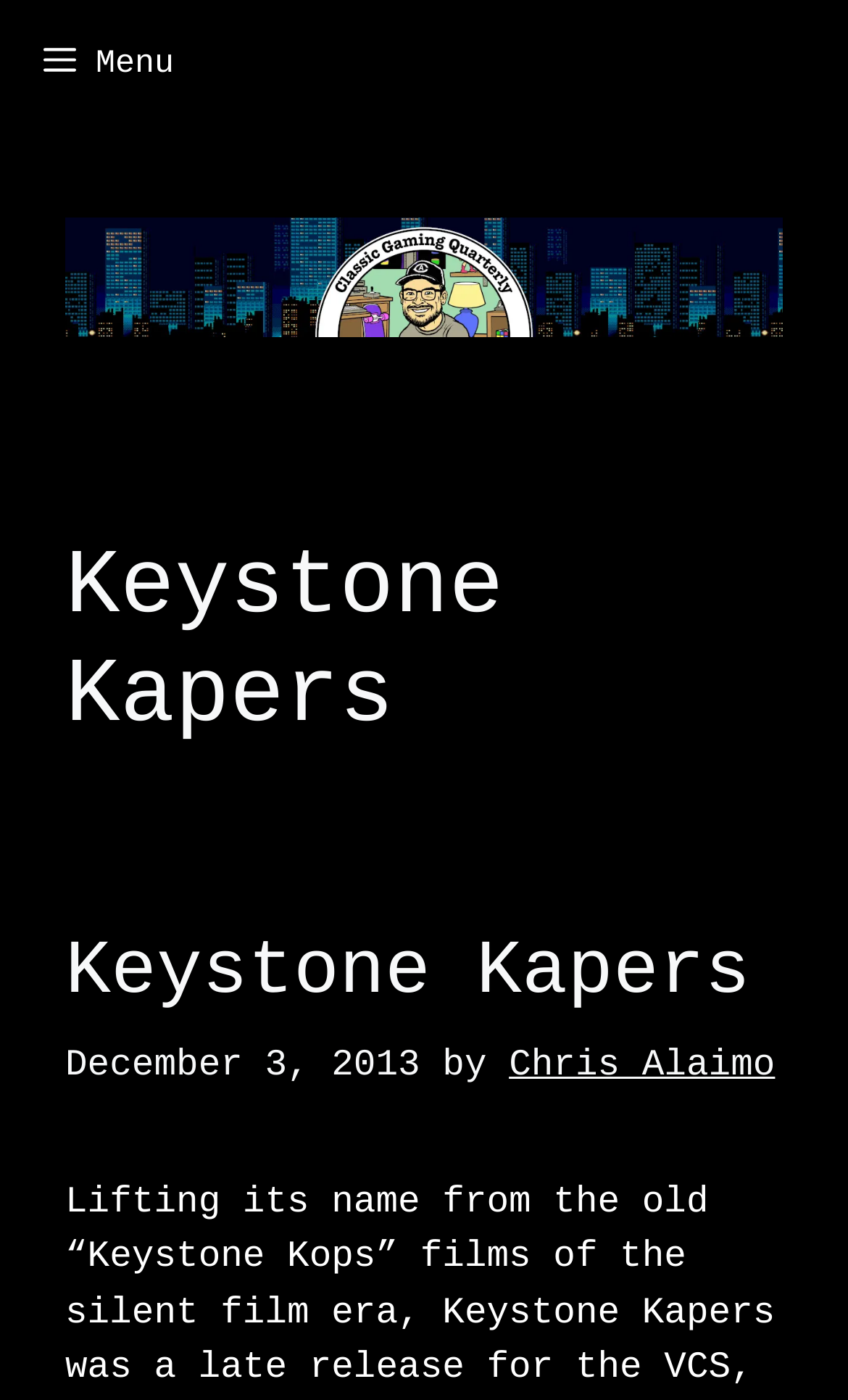Give a short answer using one word or phrase for the question:
What is the name of the image in the banner section?

Classic Gaming Quarterly